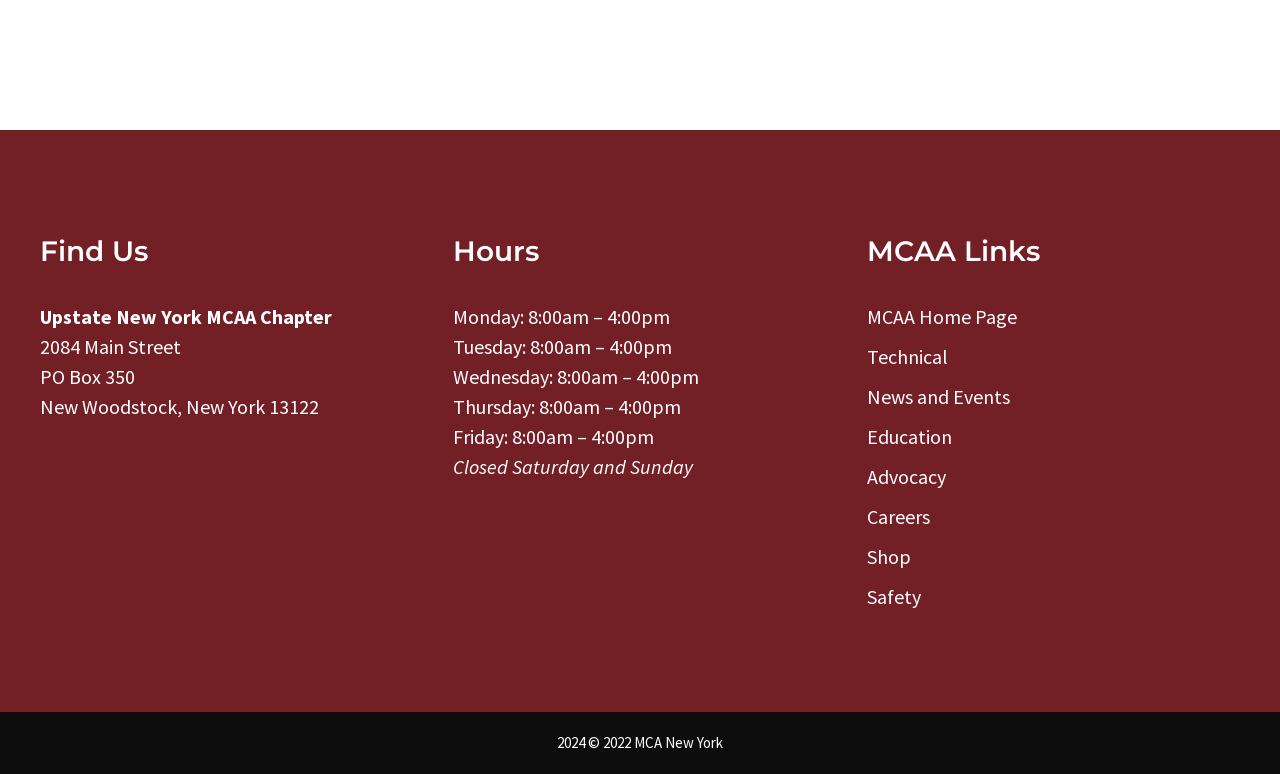Locate the bounding box coordinates of the clickable region necessary to complete the following instruction: "Check copyright information". Provide the coordinates in the format of four float numbers between 0 and 1, i.e., [left, top, right, bottom].

[0.435, 0.947, 0.565, 0.971]